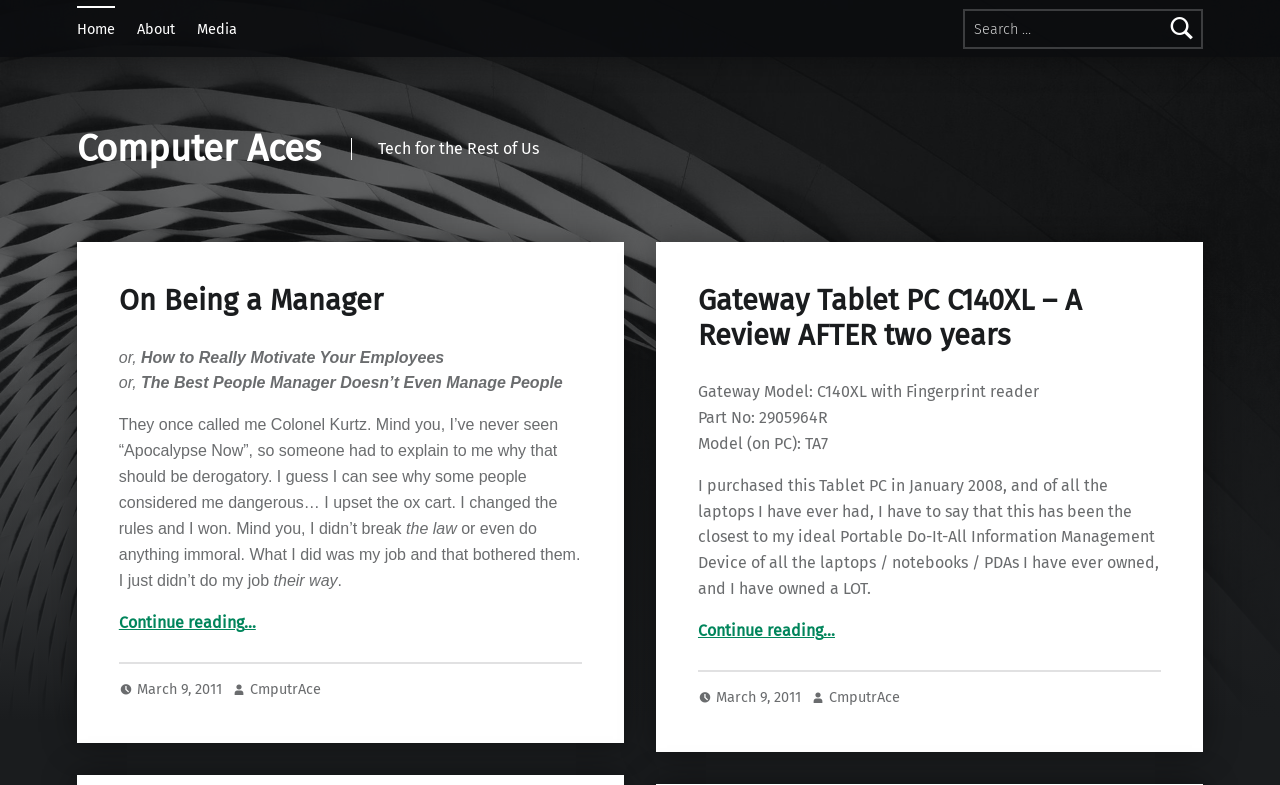Please respond to the question with a concise word or phrase:
How many articles are on this webpage?

2